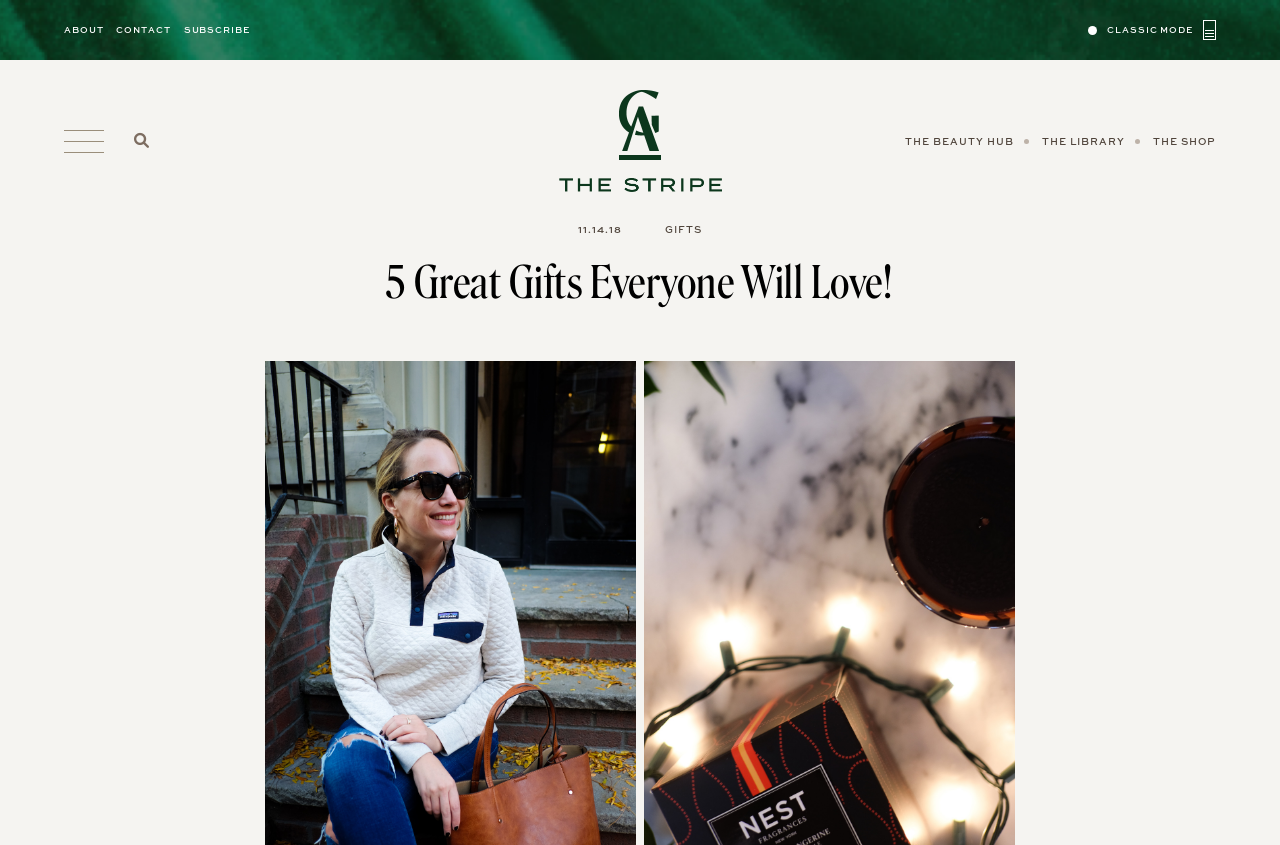Please identify the bounding box coordinates of the element on the webpage that should be clicked to follow this instruction: "close the search bar". The bounding box coordinates should be given as four float numbers between 0 and 1, formatted as [left, top, right, bottom].

[0.916, 0.22, 0.95, 0.245]